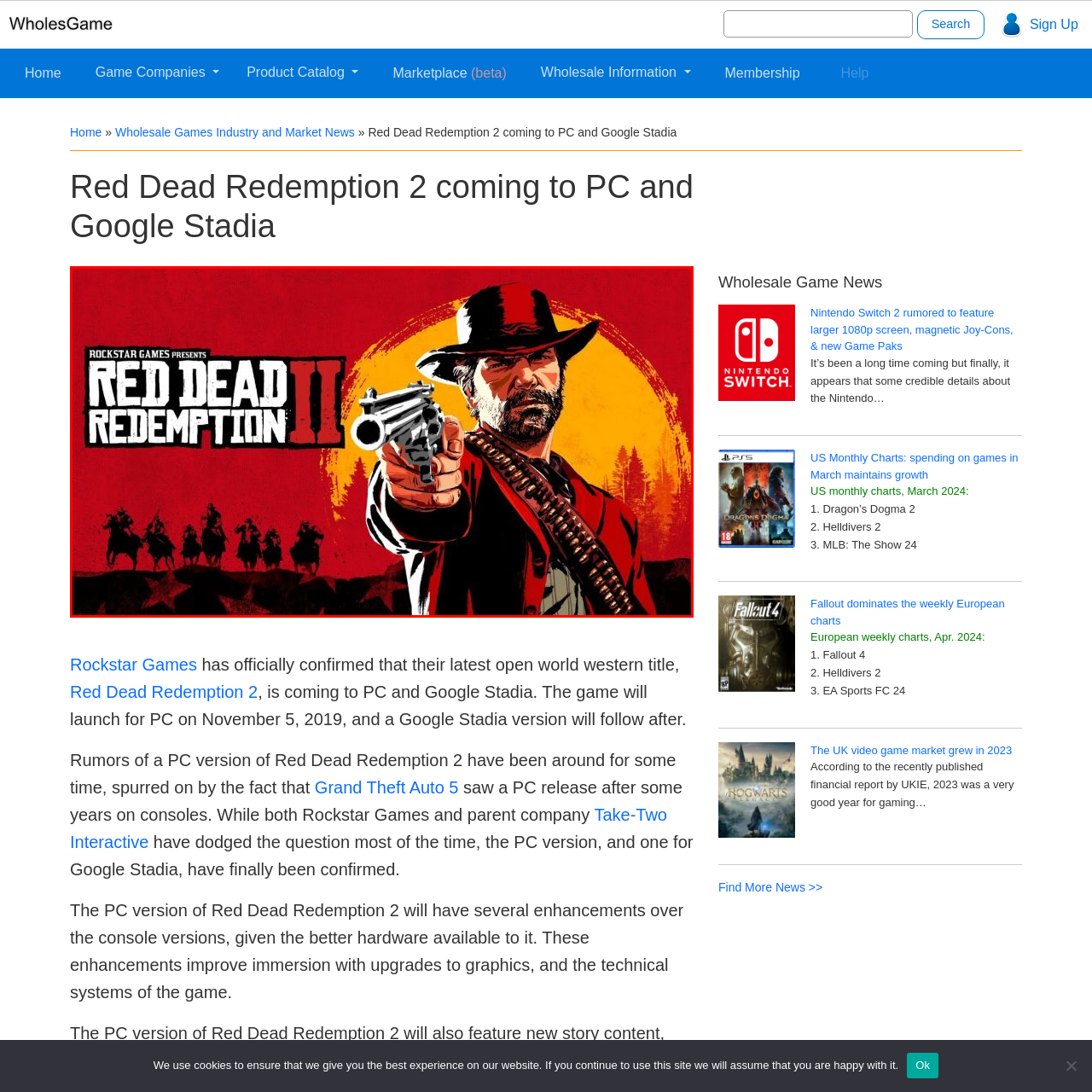What is the name of the game's creator?
Inspect the highlighted part of the image and provide a single word or phrase as your answer.

Rockstar Games